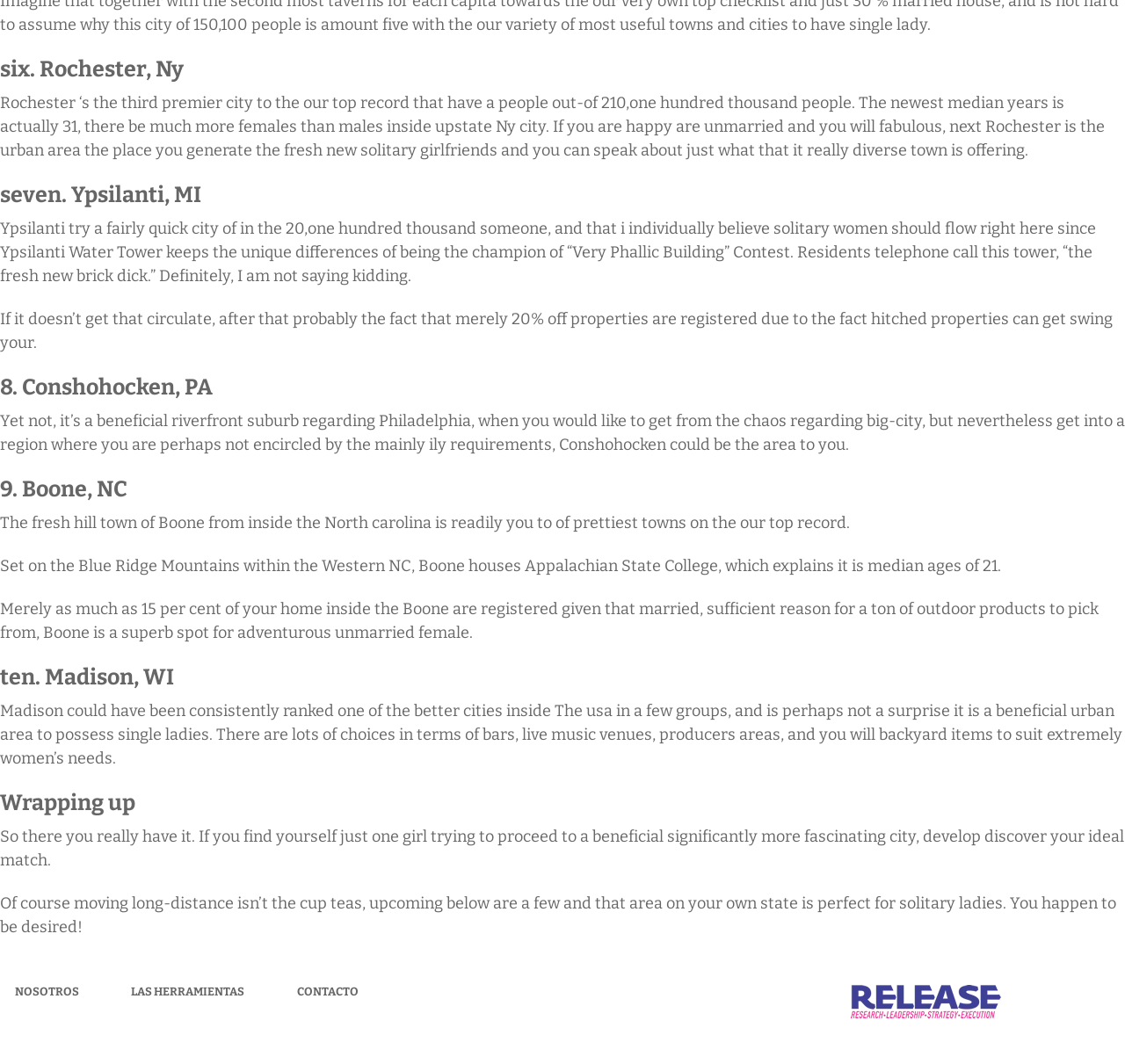Locate the bounding box coordinates of the UI element described by: "CONTACTO". The bounding box coordinates should consist of four float numbers between 0 and 1, i.e., [left, top, right, bottom].

[0.264, 0.926, 0.319, 0.938]